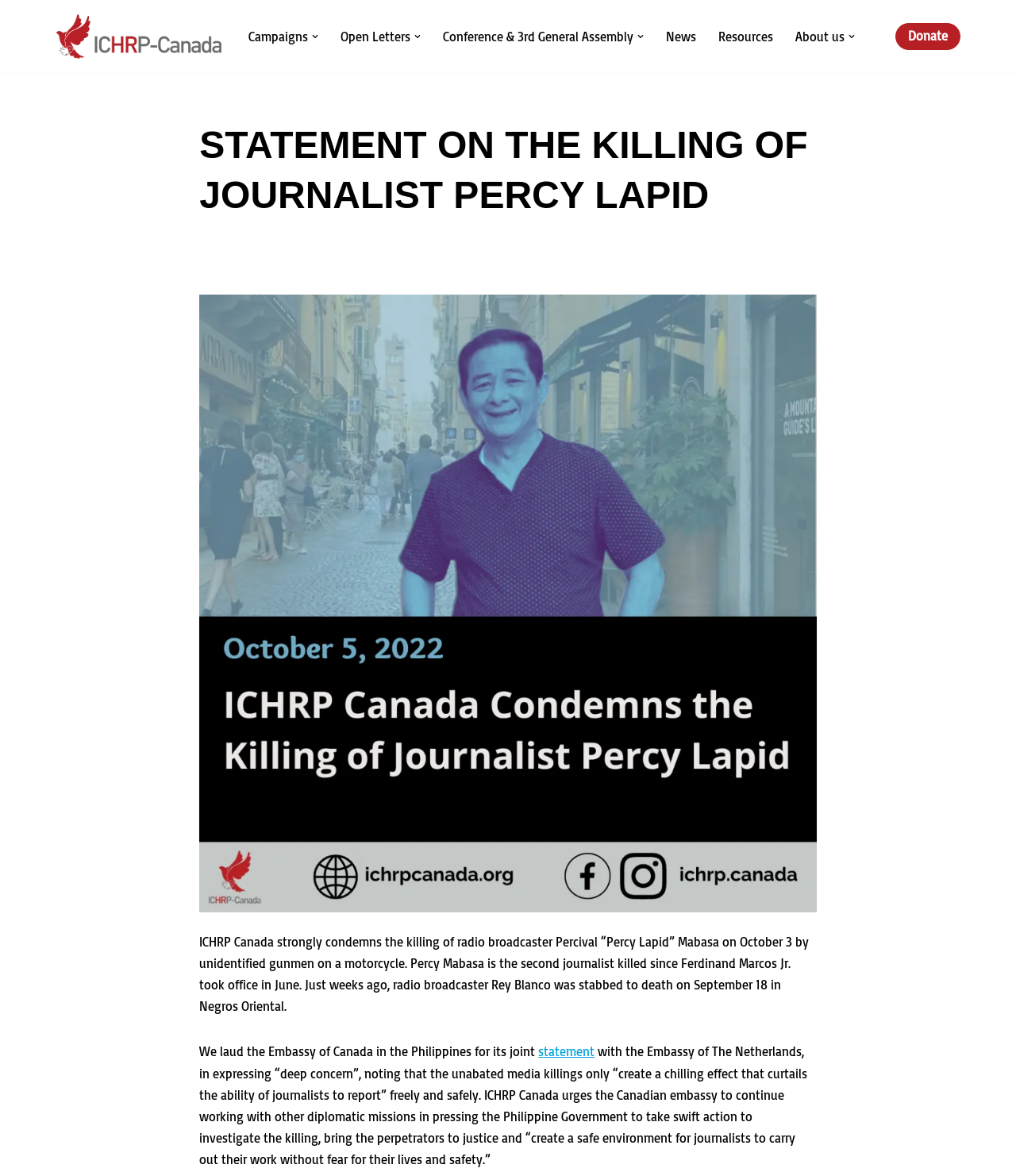How many journalists have been killed since Ferdinand Marcos Jr. took office?
Give a single word or phrase as your answer by examining the image.

Two